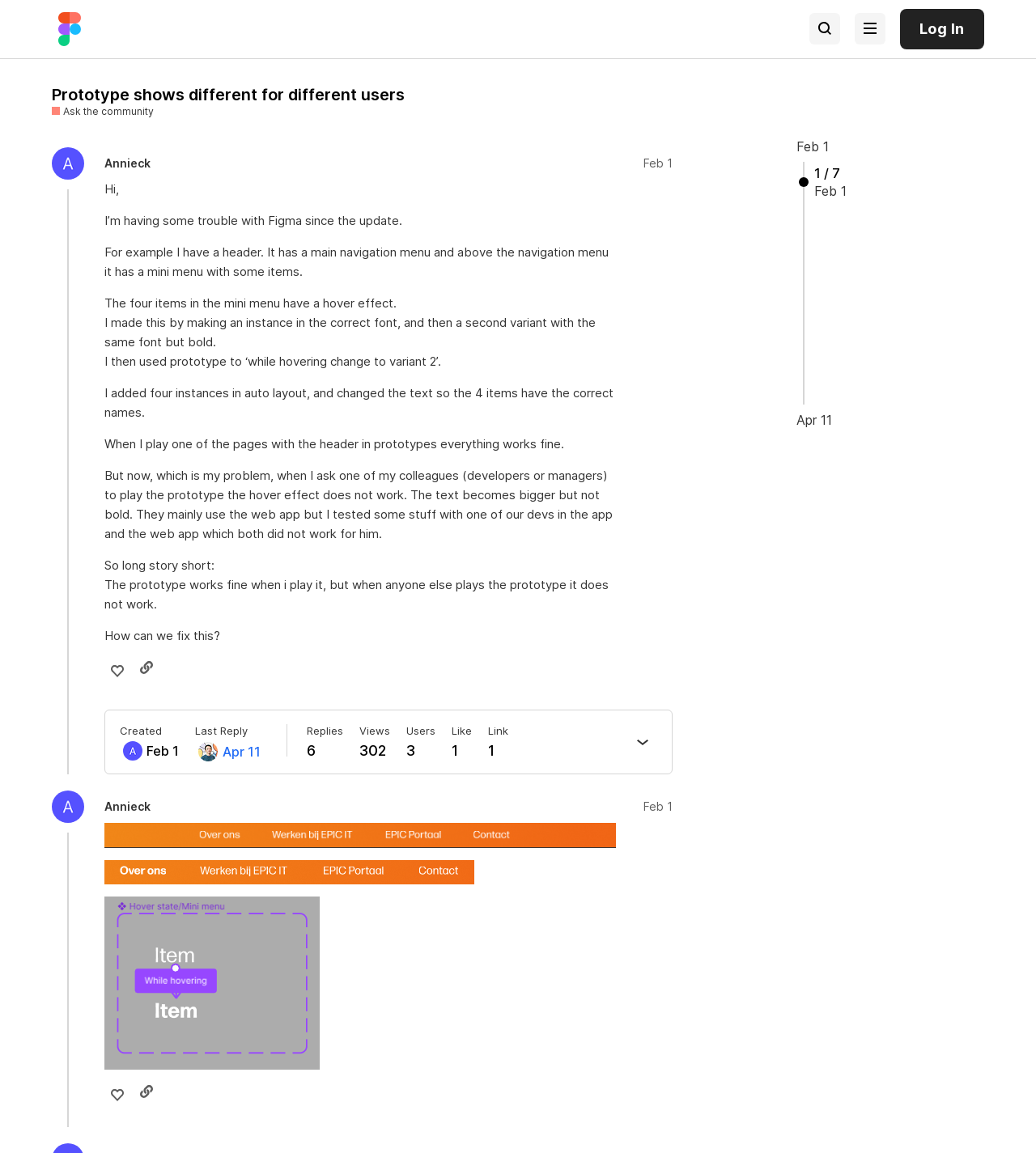What is the name of the community forum?
Provide a well-explained and detailed answer to the question.

The name of the community forum can be found in the header section of the webpage, where it is written as 'Figma Community Forum' in a heading element.